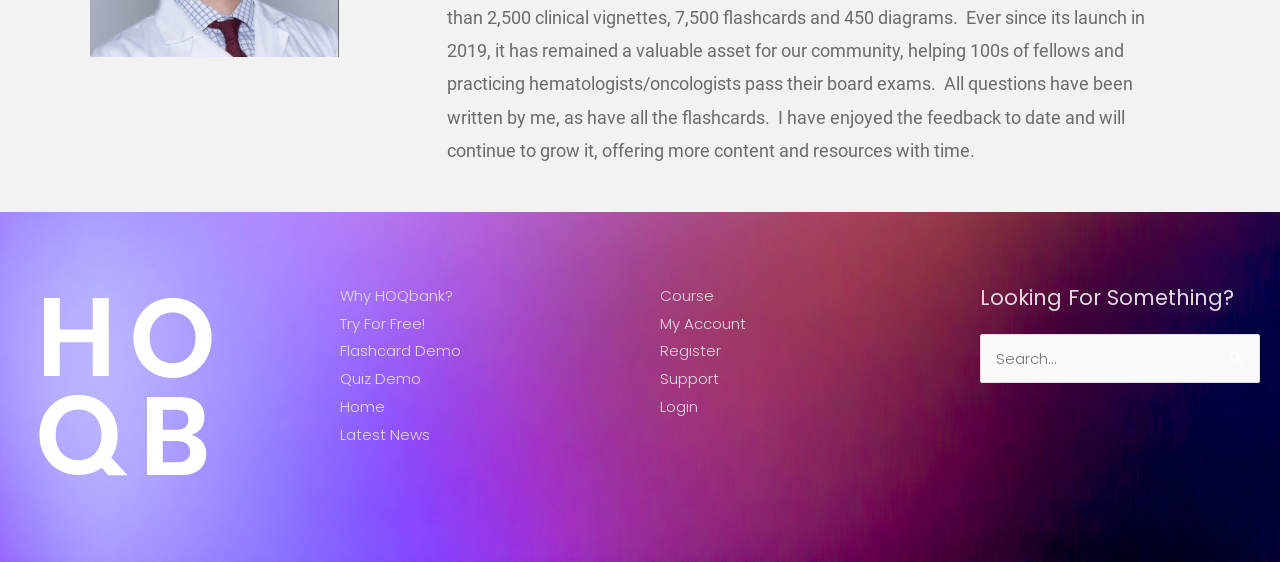Please provide a comprehensive answer to the question based on the screenshot: What is the purpose of this website?

Based on the static text on the webpage, it is clear that the website is designed to help hematologists/oncologists pass their board exams. The text mentions that the website has been a valuable asset for the community since its launch in 2019 and has helped hundreds of fellows and practicing hematologists/oncologists.